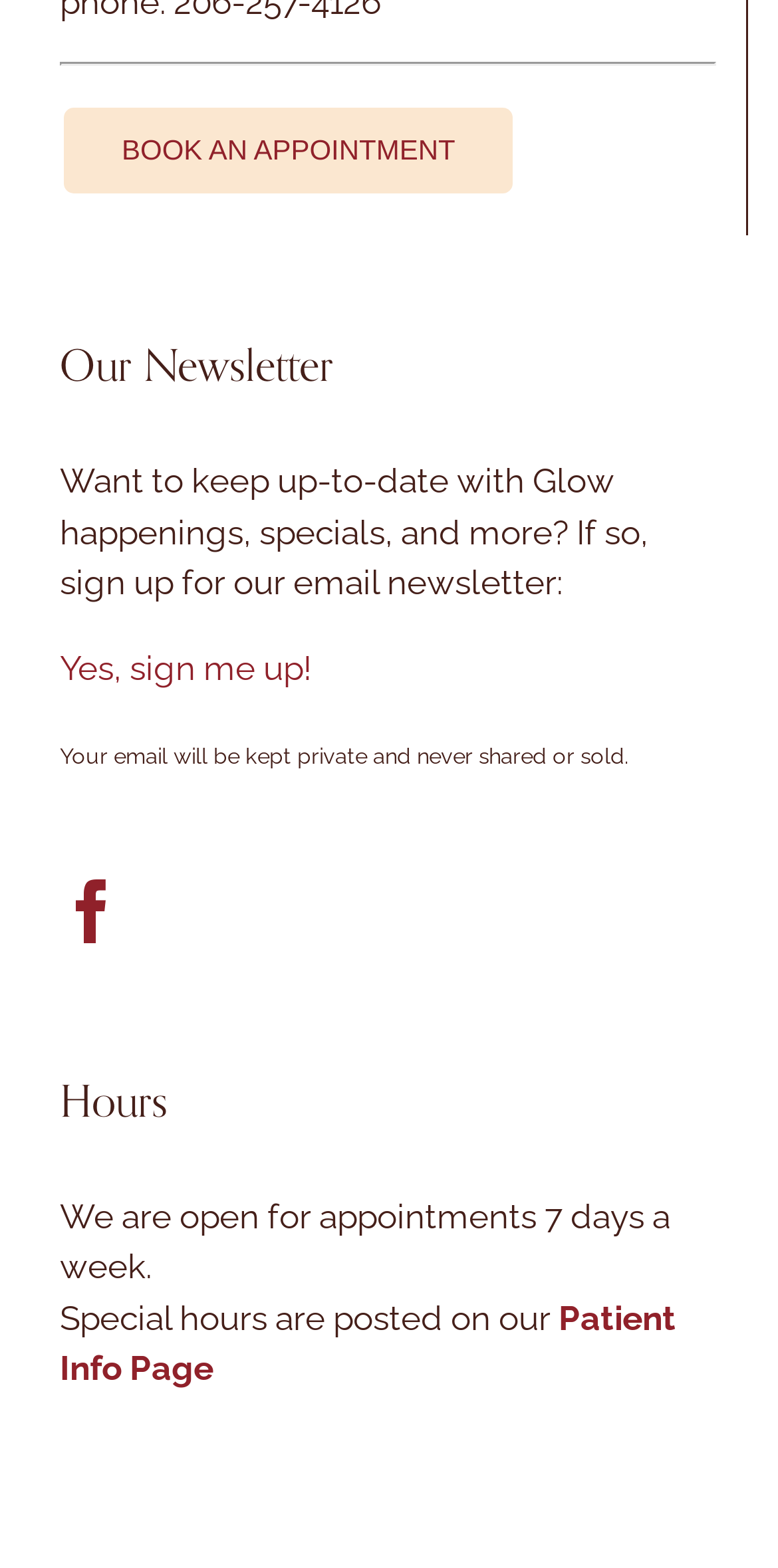Provide the bounding box coordinates of the HTML element described by the text: "aria-label="Facebook"".

[0.077, 0.561, 0.159, 0.601]